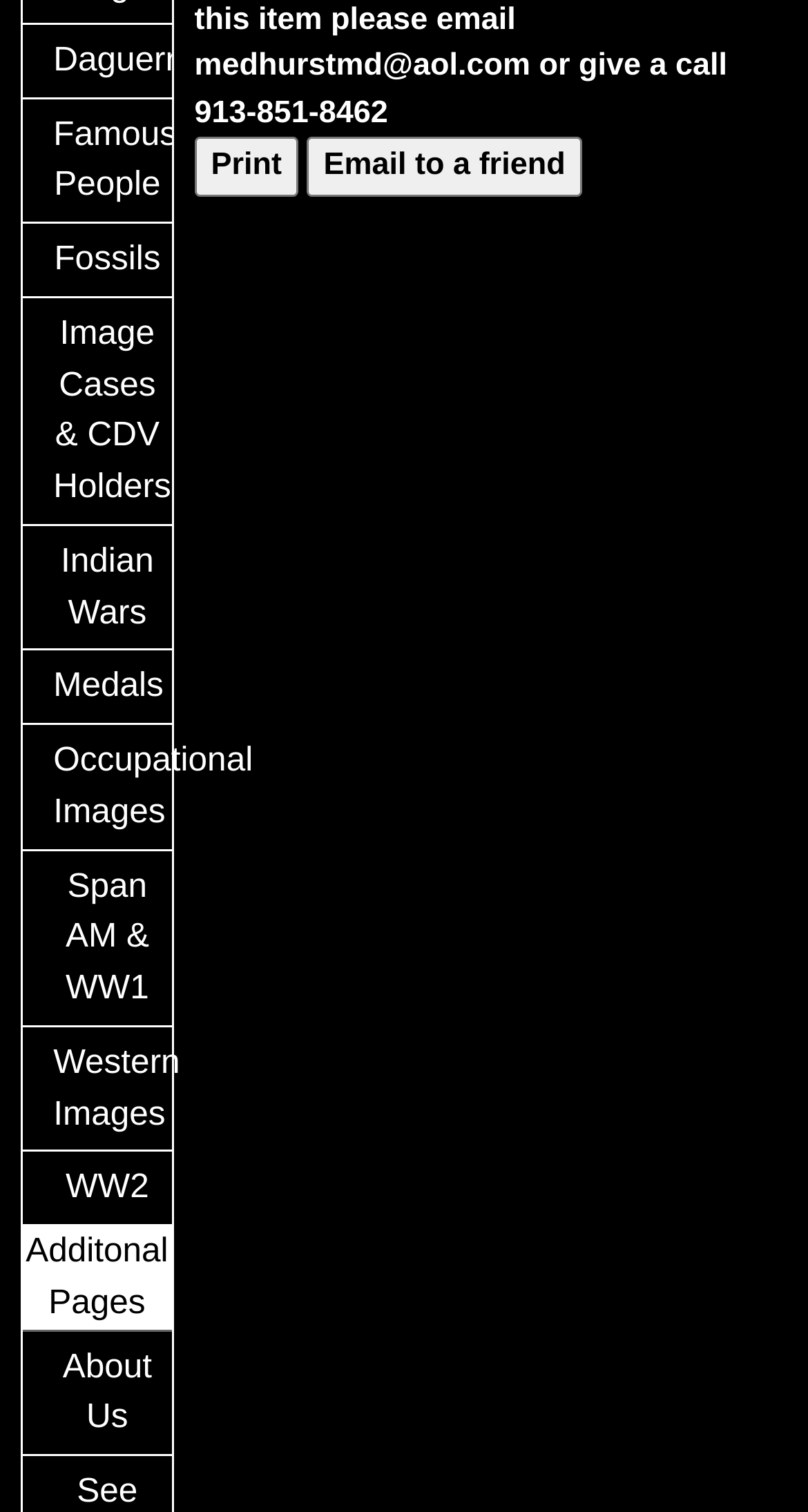Please specify the coordinates of the bounding box for the element that should be clicked to carry out this instruction: "Email to a friend". The coordinates must be four float numbers between 0 and 1, formatted as [left, top, right, bottom].

[0.38, 0.091, 0.72, 0.13]